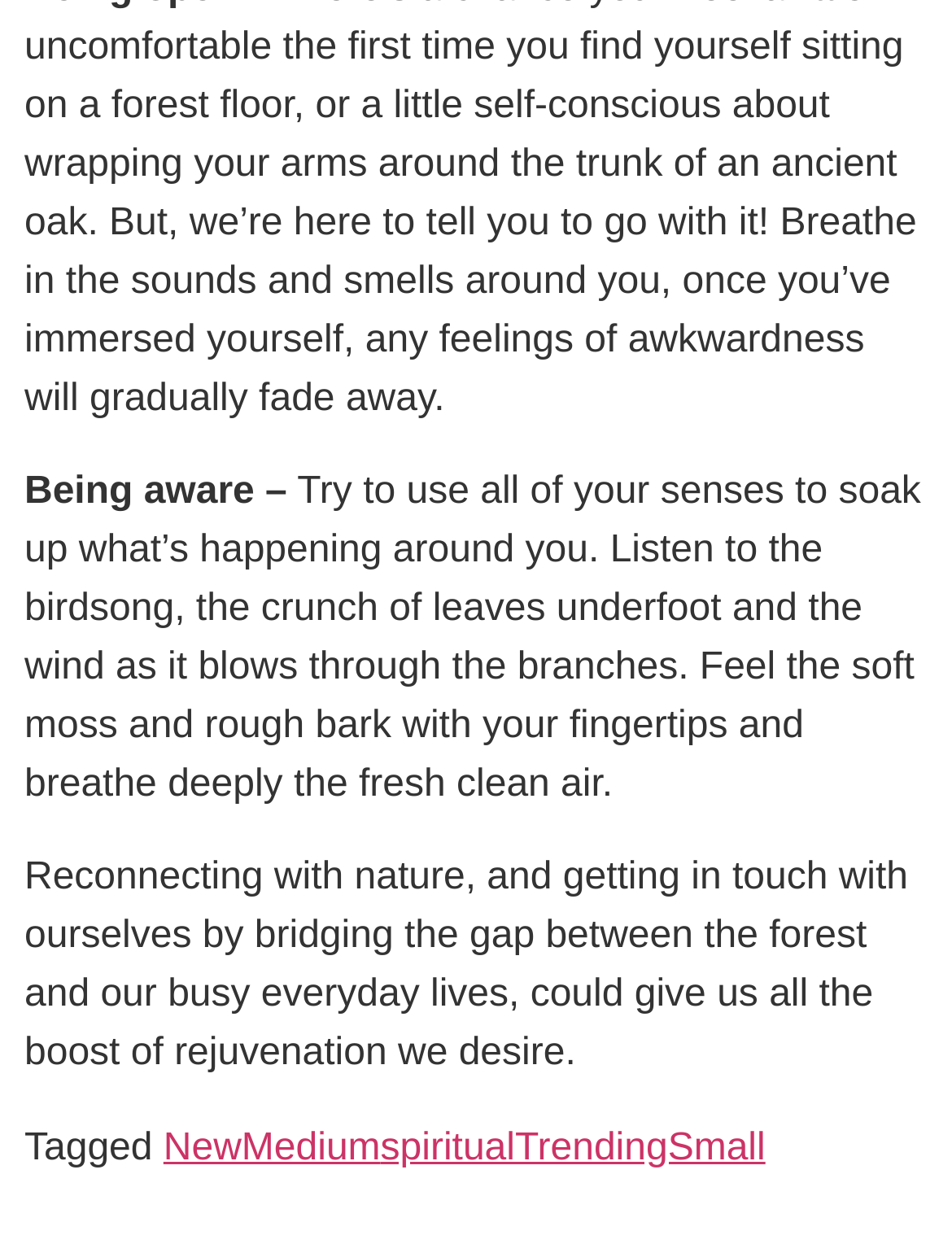How many links are tagged?
Deliver a detailed and extensive answer to the question.

There are three links tagged at the bottom of the page, labeled 'NewMedium', 'spiritual', and 'TrendingSmall'.